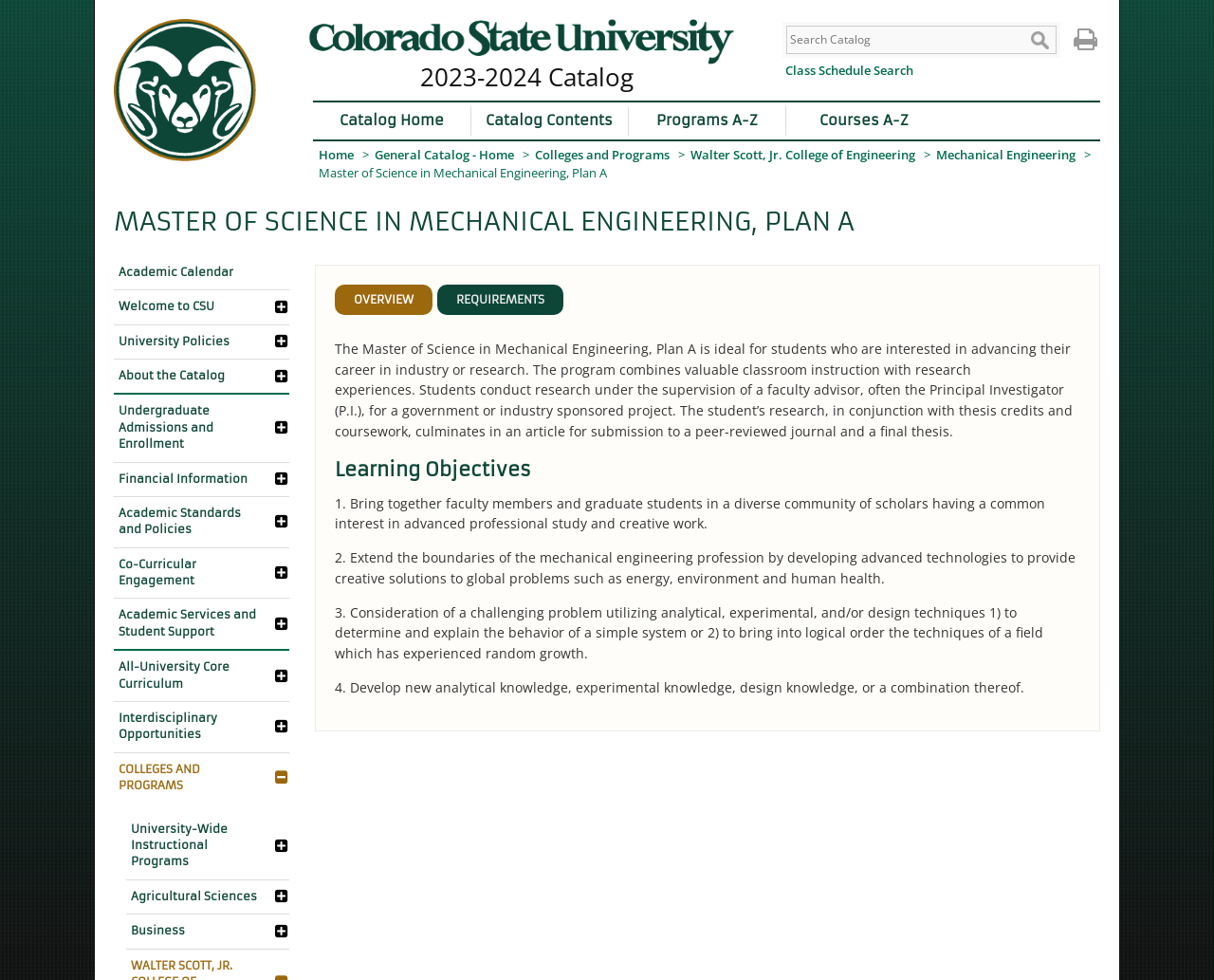Find the bounding box coordinates for the area that must be clicked to perform this action: "Click on the University Policies link".

[0.094, 0.332, 0.238, 0.366]